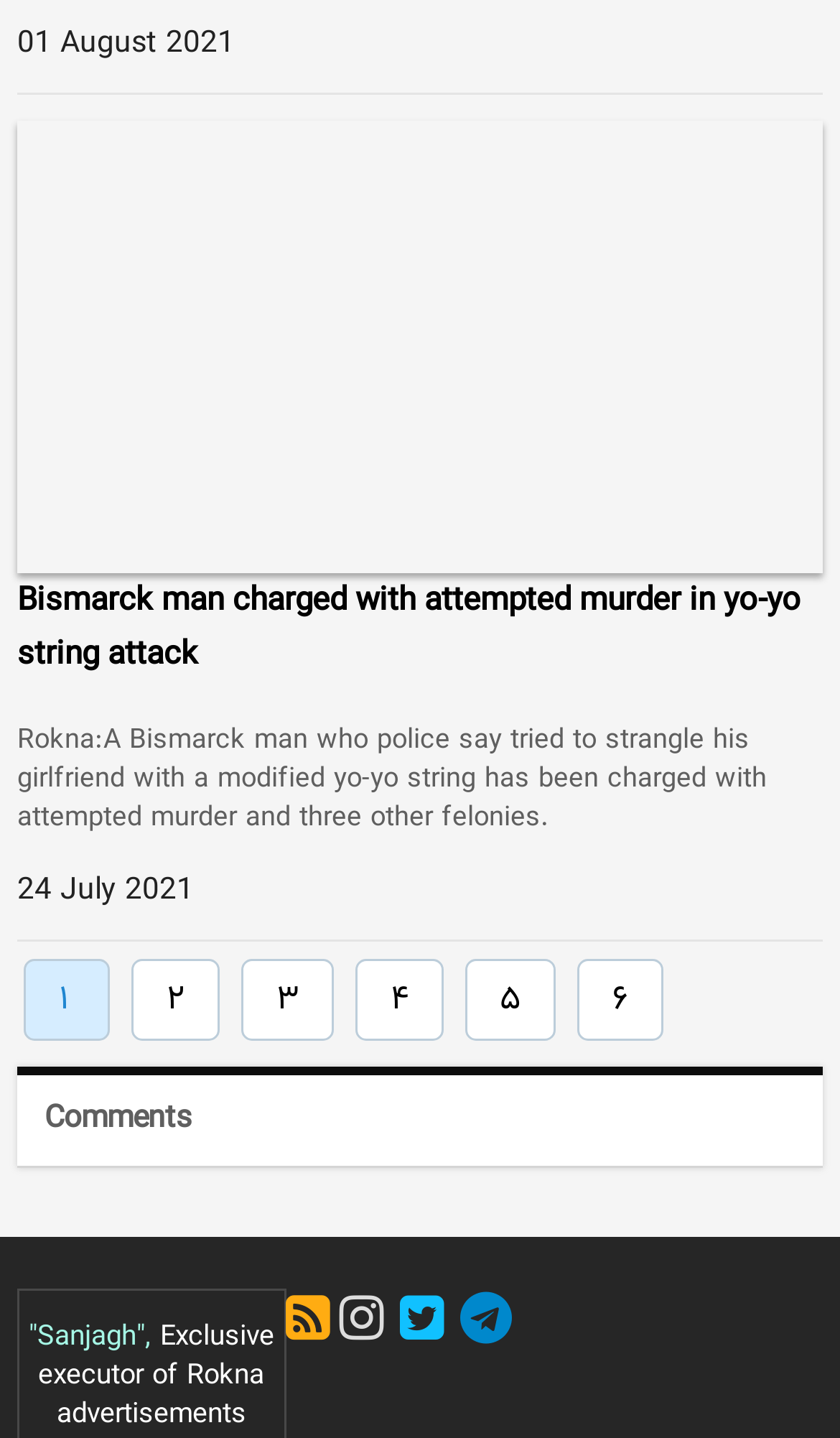Kindly determine the bounding box coordinates of the area that needs to be clicked to fulfill this instruction: "Share on social media".

[0.34, 0.906, 0.404, 0.939]